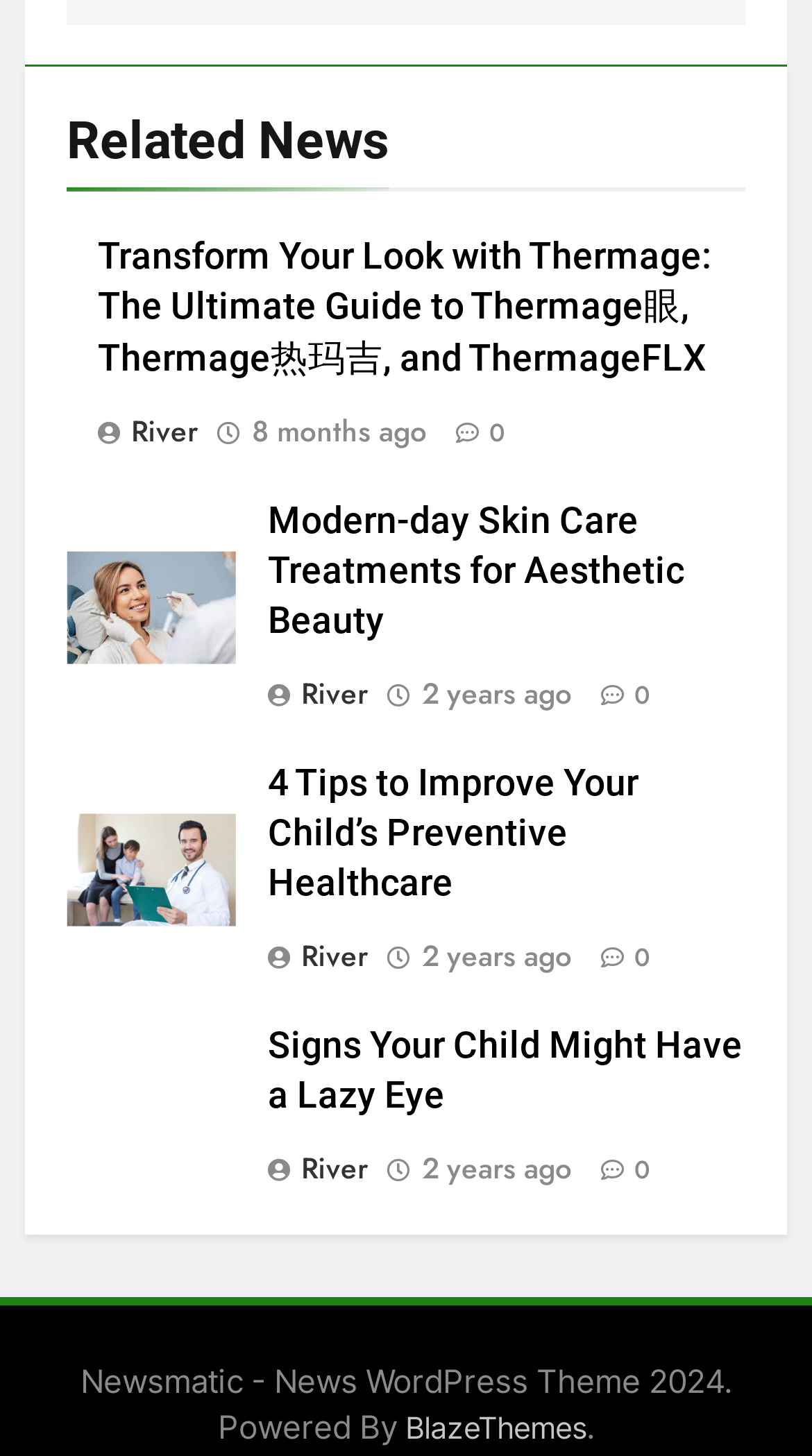Determine the bounding box coordinates of the clickable element to complete this instruction: "Explore the article about Lazy Eye". Provide the coordinates in the format of four float numbers between 0 and 1, [left, top, right, bottom].

[0.329, 0.702, 0.918, 0.77]